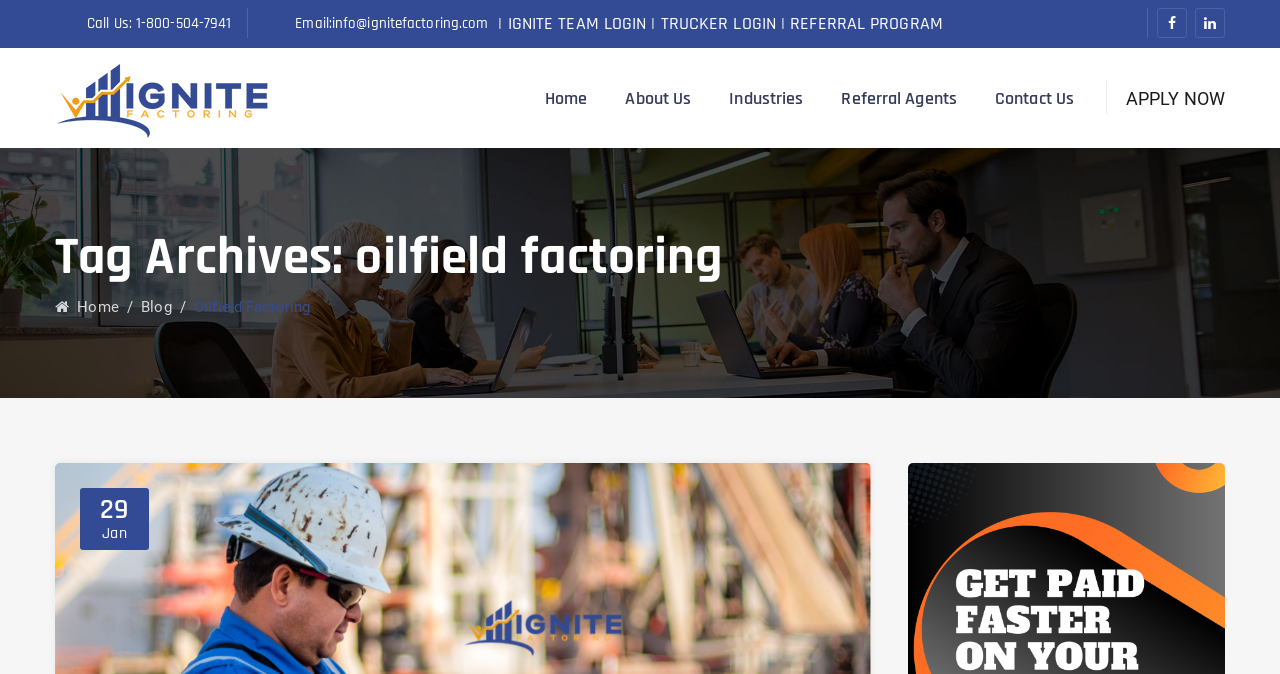Generate a thorough caption that explains the contents of the webpage.

The webpage is about oilfield factoring and is provided by Ignite Factoring. At the top, there is a header section with contact information, including a phone number and email address. To the right of the contact information, there are links to login pages for the Ignite team and truckers, as well as a referral program. Social media icons are located at the far right of the header section.

Below the header, there is a logo for Ignite Factoring, which is a clickable link. Next to the logo, there is a primary navigation menu with links to various pages, including "Home", "About Us", "Industries", "Referral Agents", and "Contact Us". The "APPLY NOW" button is prominently displayed at the far right of the navigation menu.

The main content of the webpage is a blog post, with the title "Tag Archives: oilfield factoring" displayed in a large font. Below the title, there is a breadcrumb navigation menu with links to the homepage and the blog. The blog post title "Oilfield Factoring" is displayed, and below it, there is a link to a related article about oilfield industry factoring. The post is dated January 29, with the date and time displayed below the title.

Overall, the webpage is focused on providing information and resources related to oilfield factoring, with a clear navigation menu and prominent calls to action.